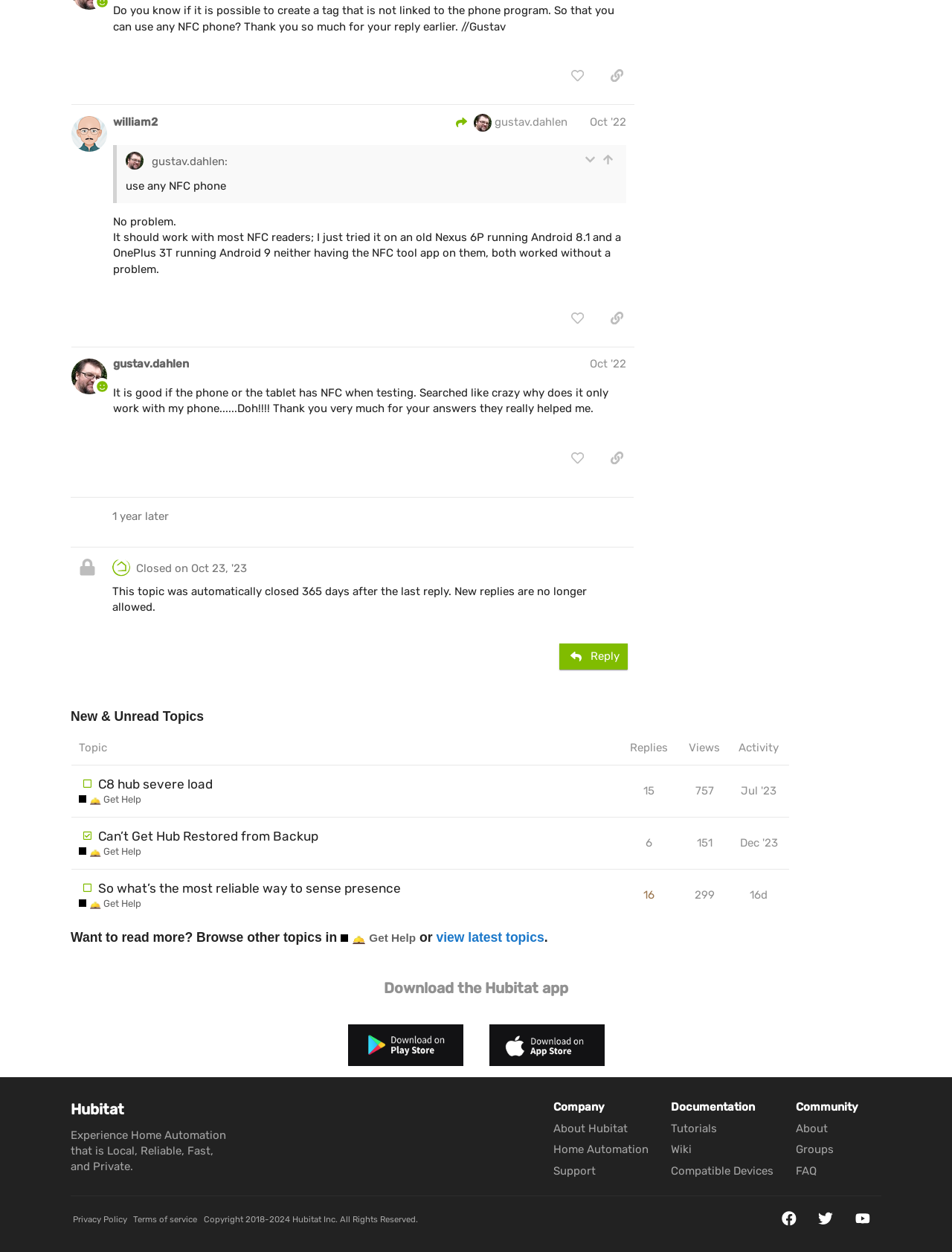Using floating point numbers between 0 and 1, provide the bounding box coordinates in the format (top-left x, top-left y, bottom-right x, bottom-right y). Locate the UI element described here: title="show some love on Twitter"

[0.856, 0.968, 0.879, 0.979]